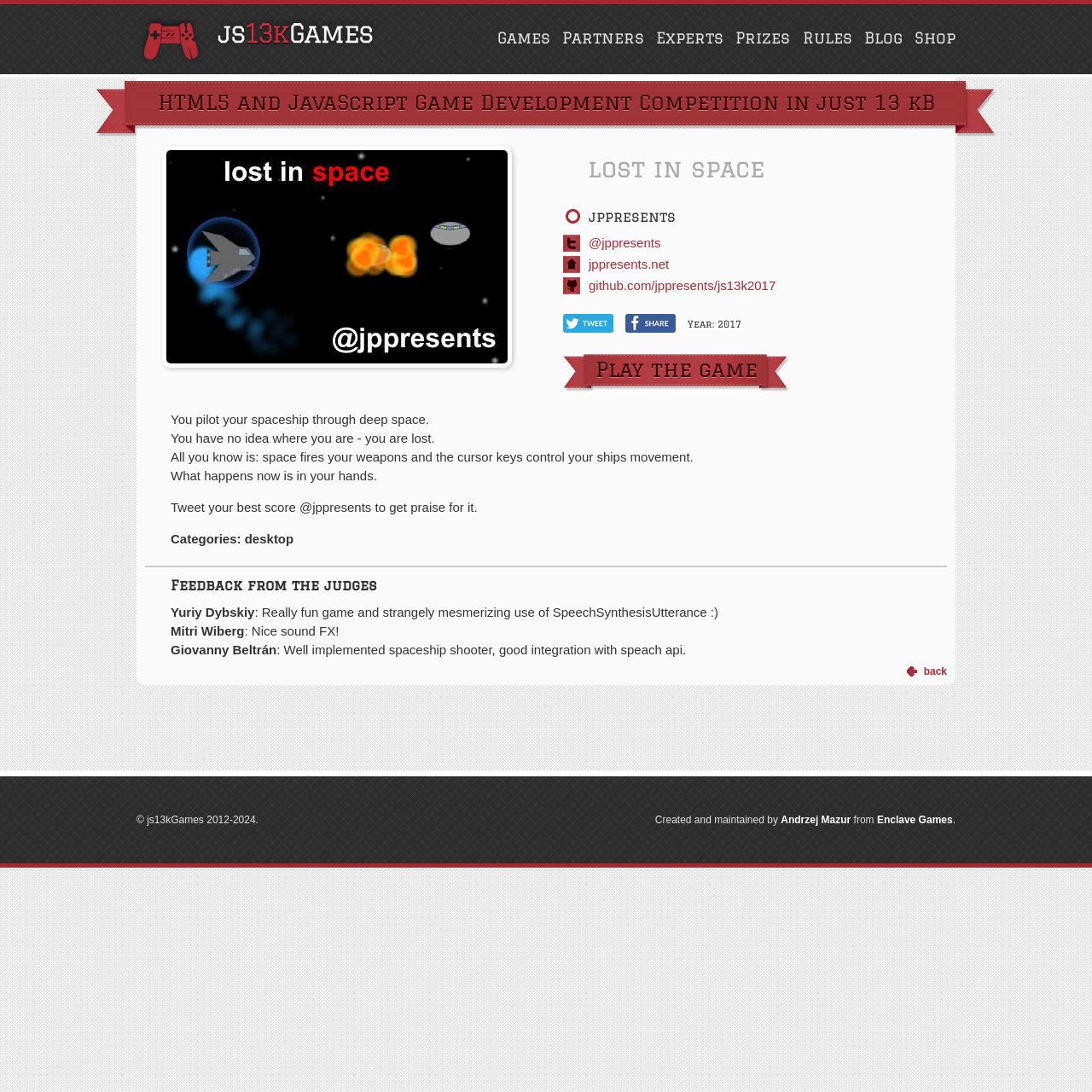Determine the bounding box coordinates of the clickable element to complete this instruction: "Visit the 'js13kGames' website". Provide the coordinates in the format of four float numbers between 0 and 1, [left, top, right, bottom].

[0.125, 0.012, 0.355, 0.06]